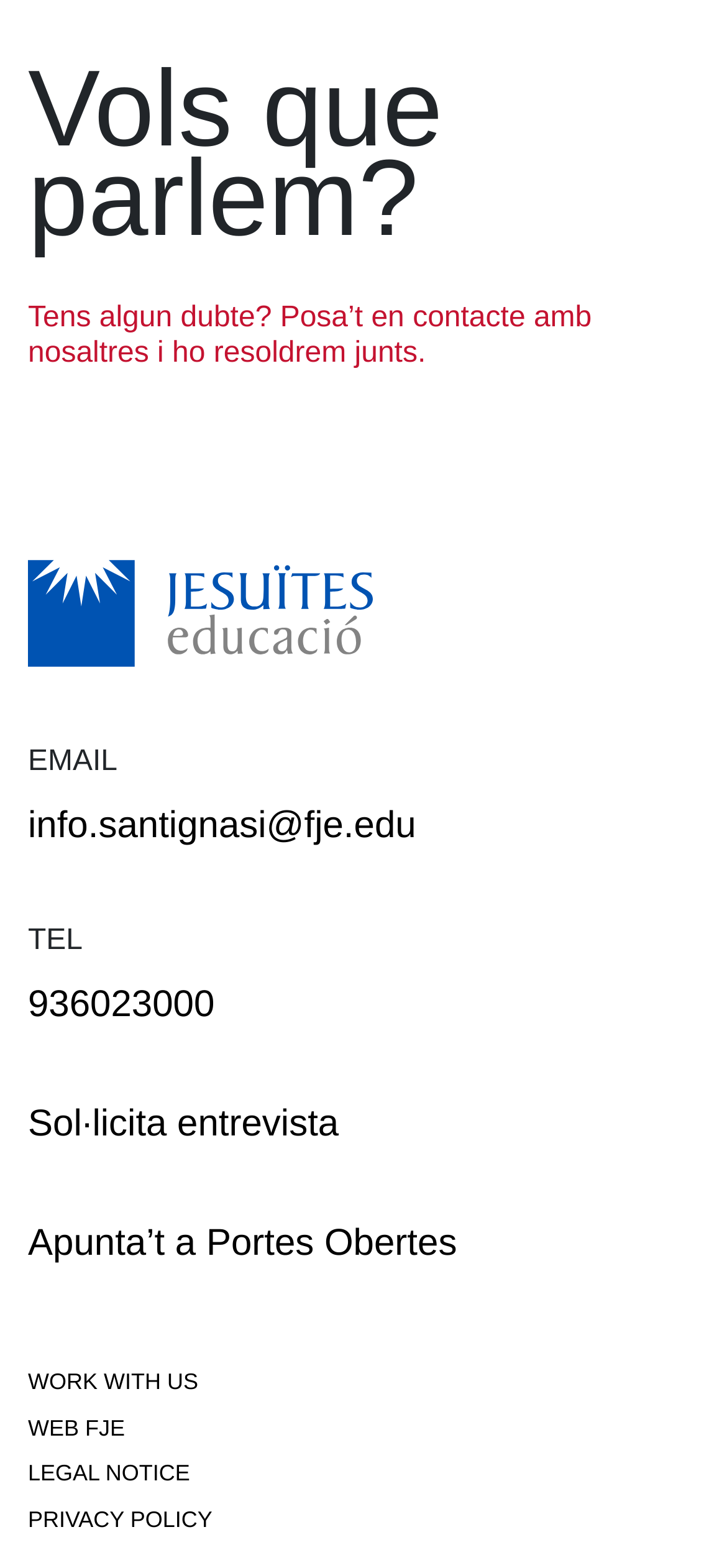What is the name of the educational institution?
Use the screenshot to answer the question with a single word or phrase.

Jesuïtes educació